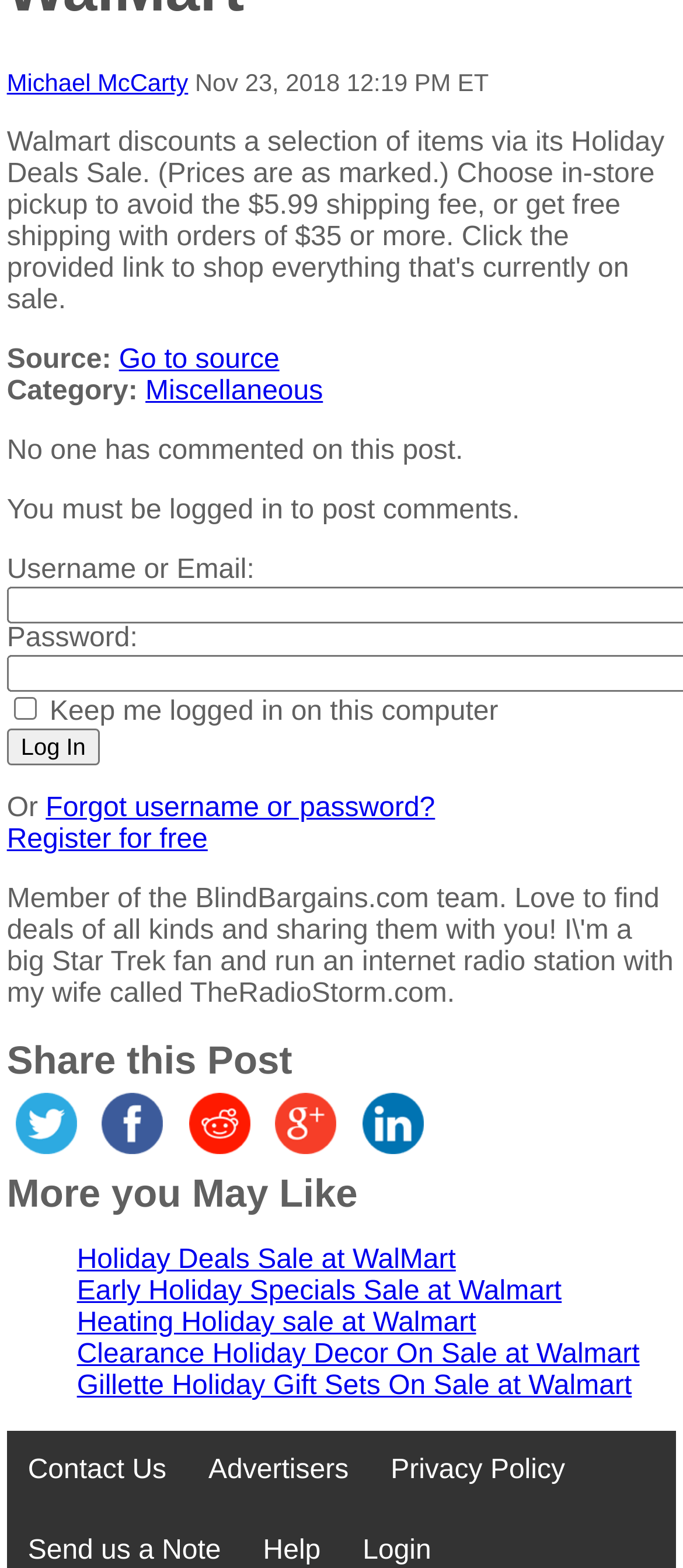Identify the bounding box coordinates for the element that needs to be clicked to fulfill this instruction: "Click on the 'Log In' button". Provide the coordinates in the format of four float numbers between 0 and 1: [left, top, right, bottom].

[0.01, 0.465, 0.146, 0.488]